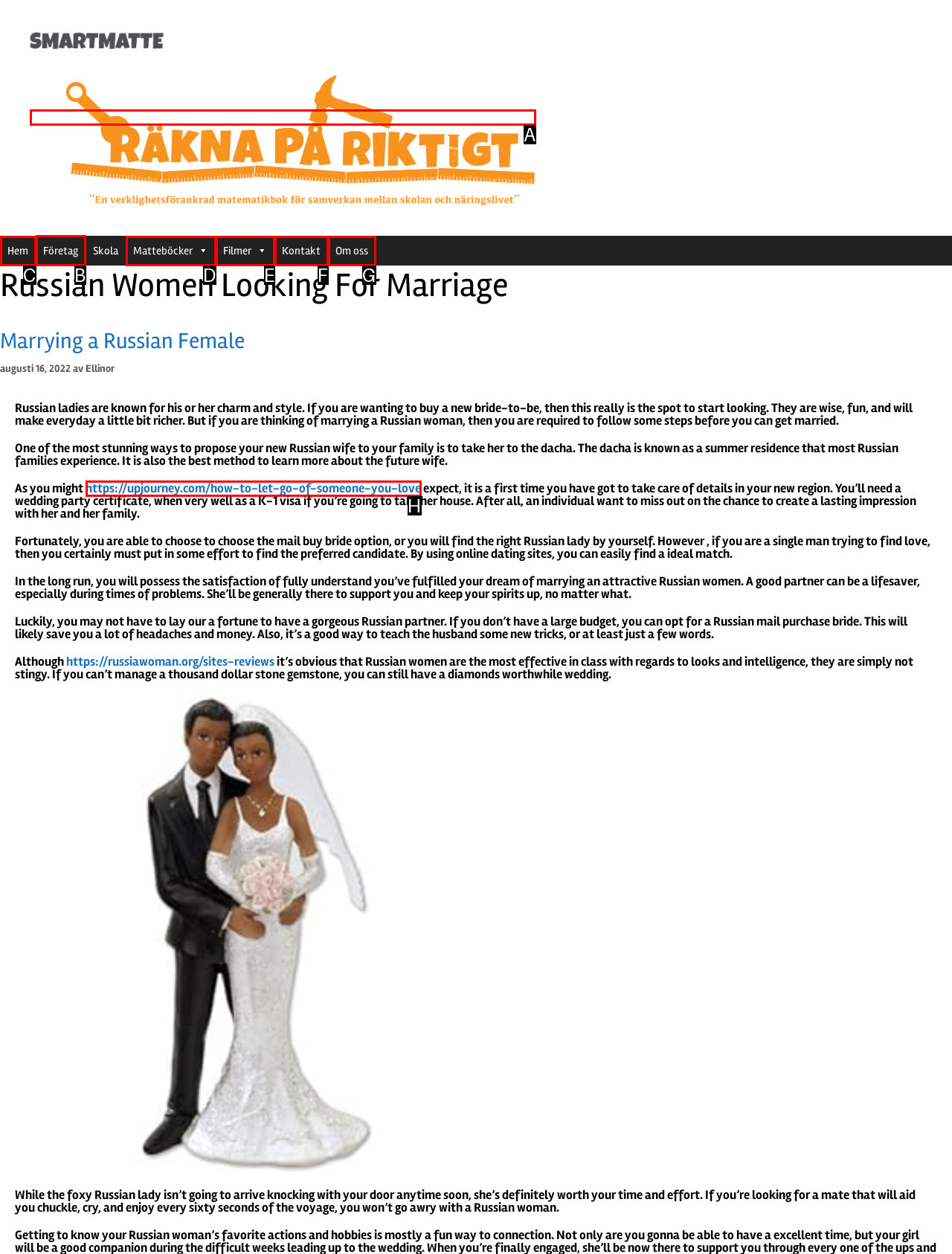Point out which UI element to click to complete this task: Click the 'Företag' link
Answer with the letter corresponding to the right option from the available choices.

B